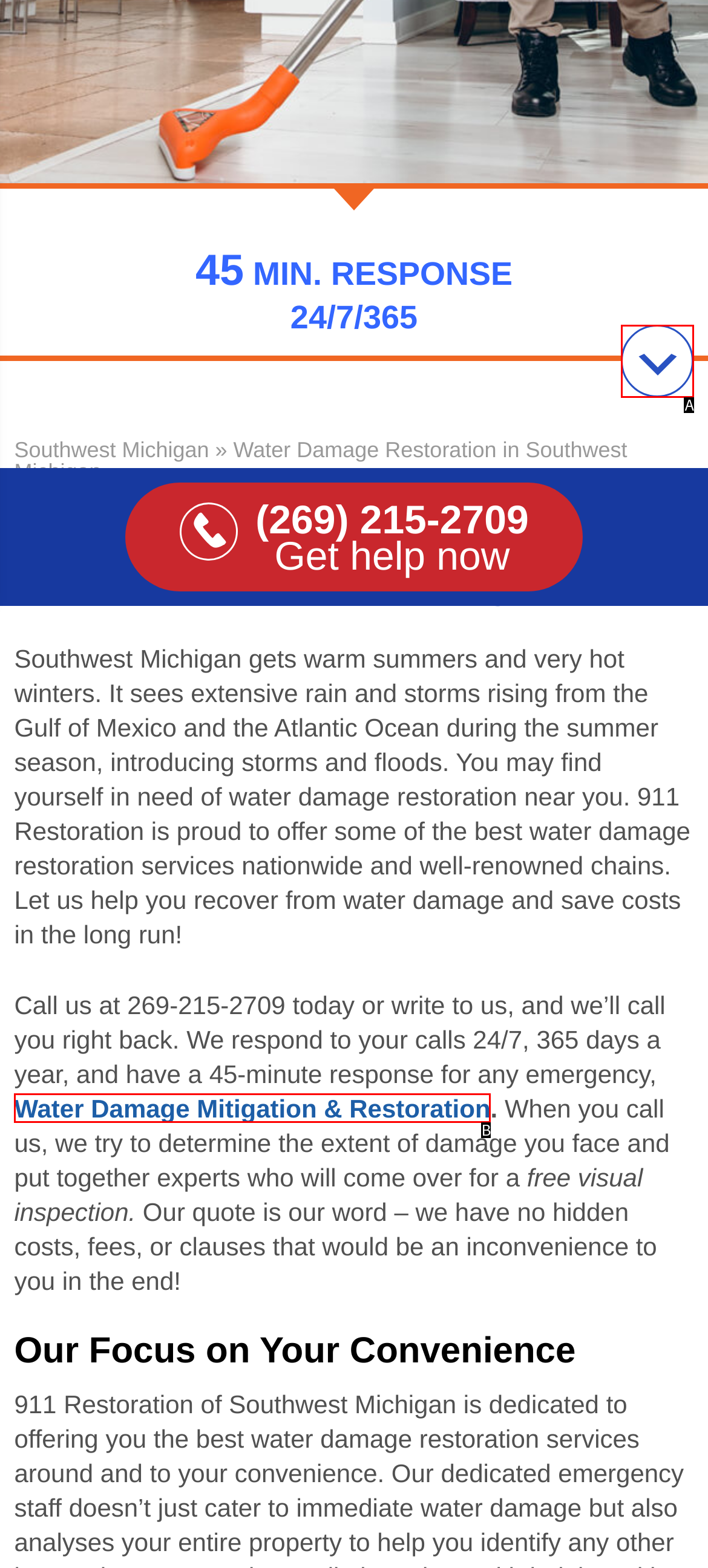Refer to the description: Water Damage Mitigation & Restoration and choose the option that best fits. Provide the letter of that option directly from the options.

B